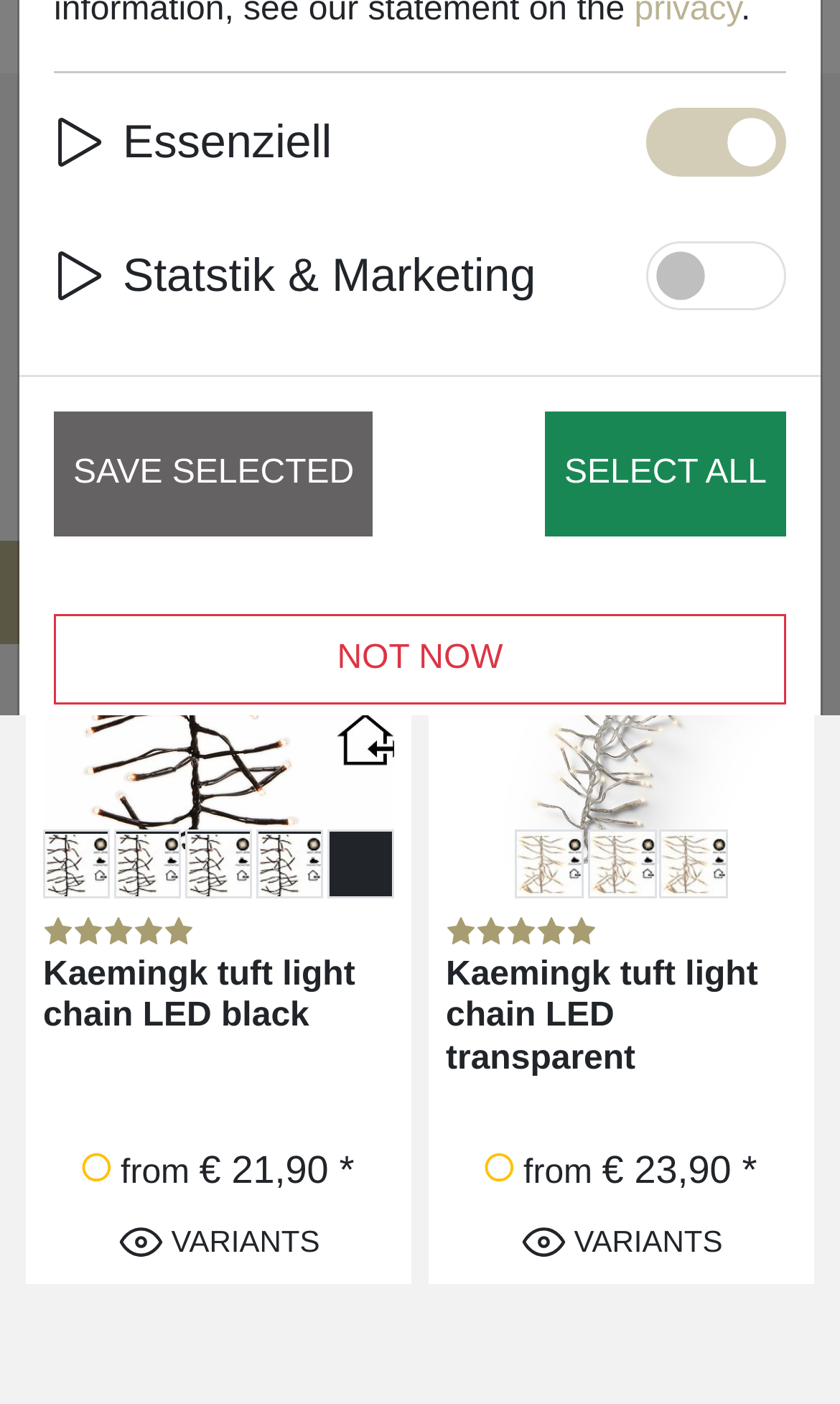Specify the bounding box coordinates (top-left x, top-left y, bottom-right x, bottom-right y) of the UI element in the screenshot that matches this description: parent_node: EN title="Cookie consense"

[0.0, 0.385, 0.115, 0.459]